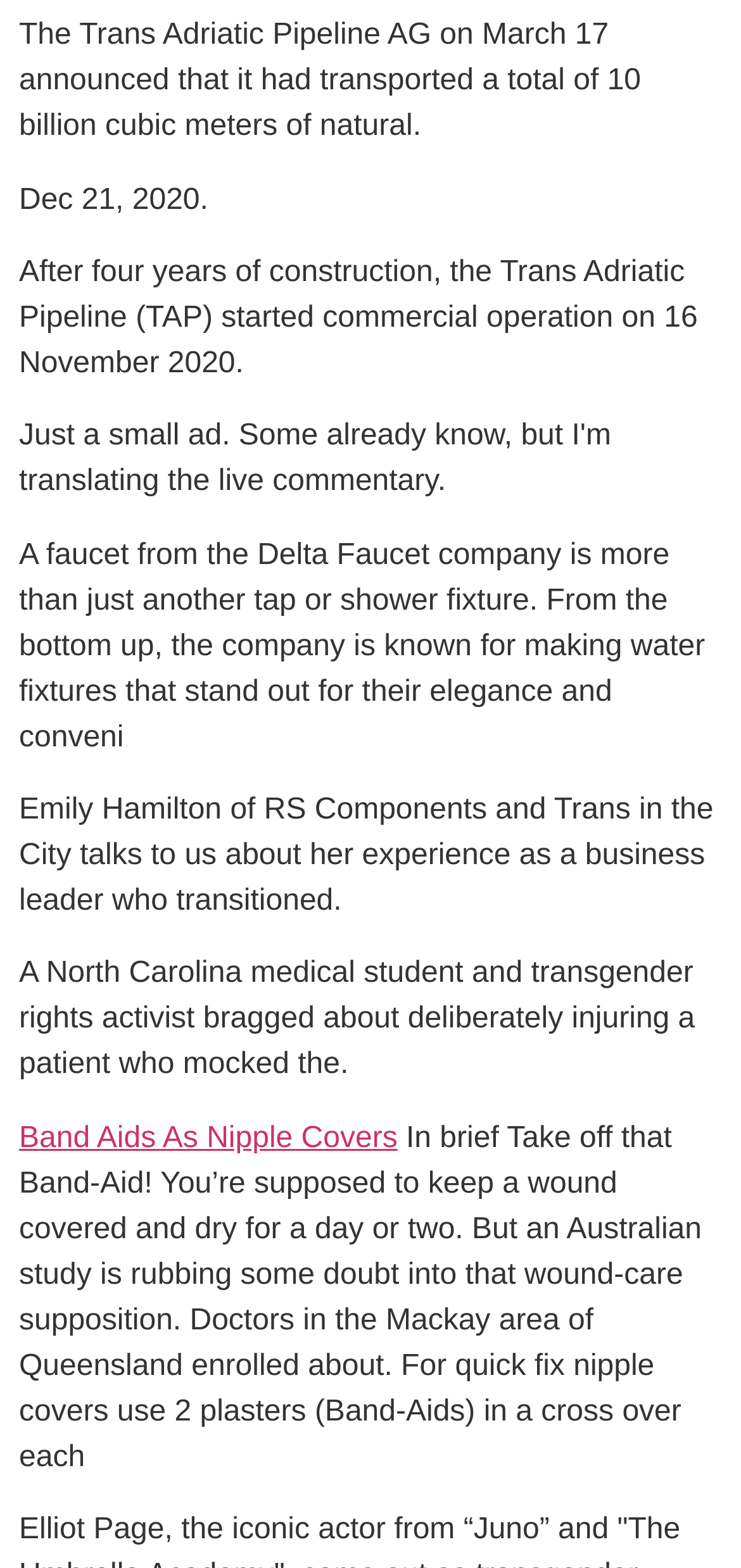Determine the bounding box coordinates for the UI element matching this description: "Band Aids As Nipple Covers".

[0.026, 0.716, 0.536, 0.736]